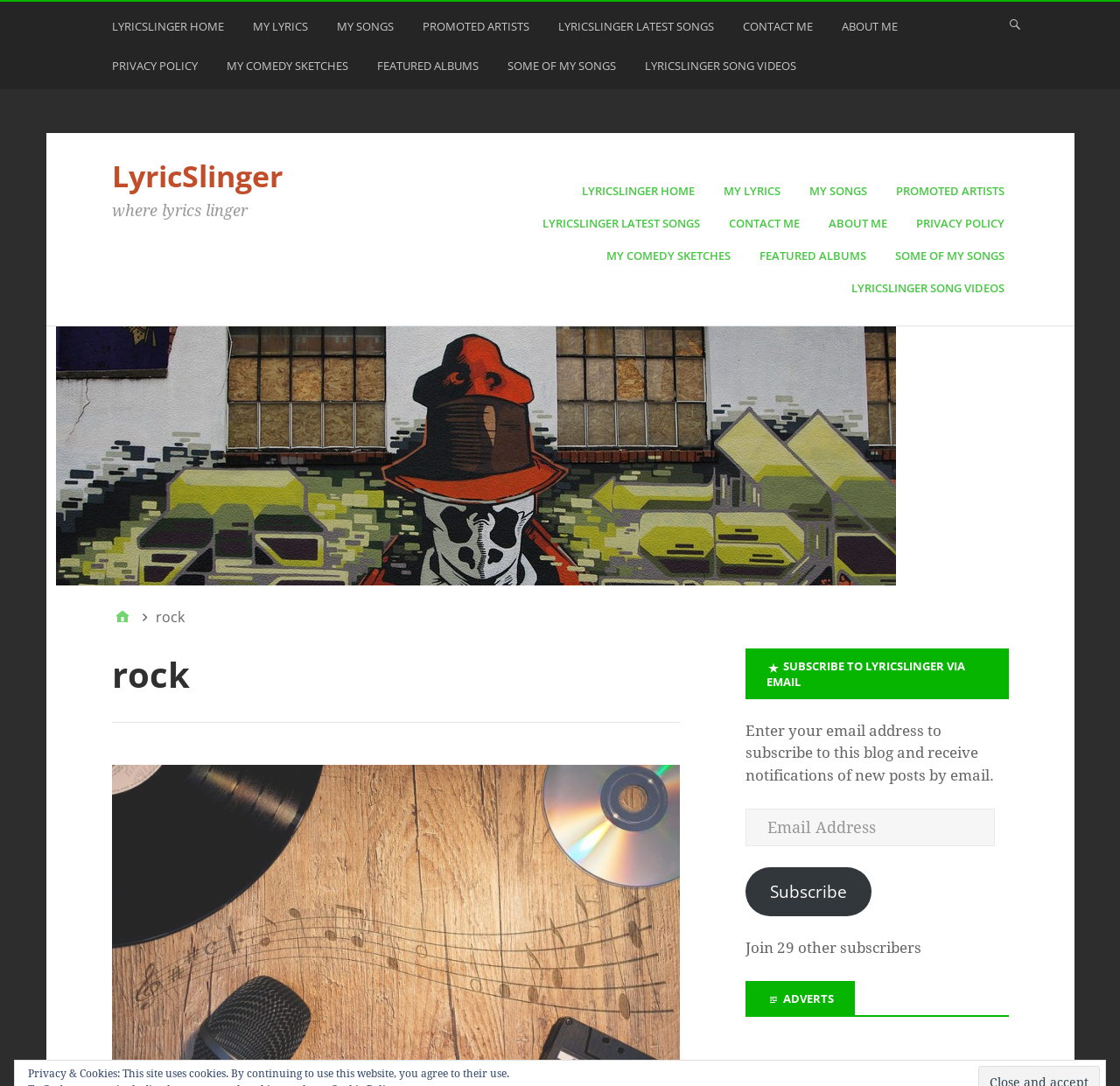Find the bounding box coordinates of the element you need to click on to perform this action: 'View LyricSlinger latest songs'. The coordinates should be represented by four float values between 0 and 1, in the format [left, top, right, bottom].

[0.498, 0.01, 0.641, 0.046]